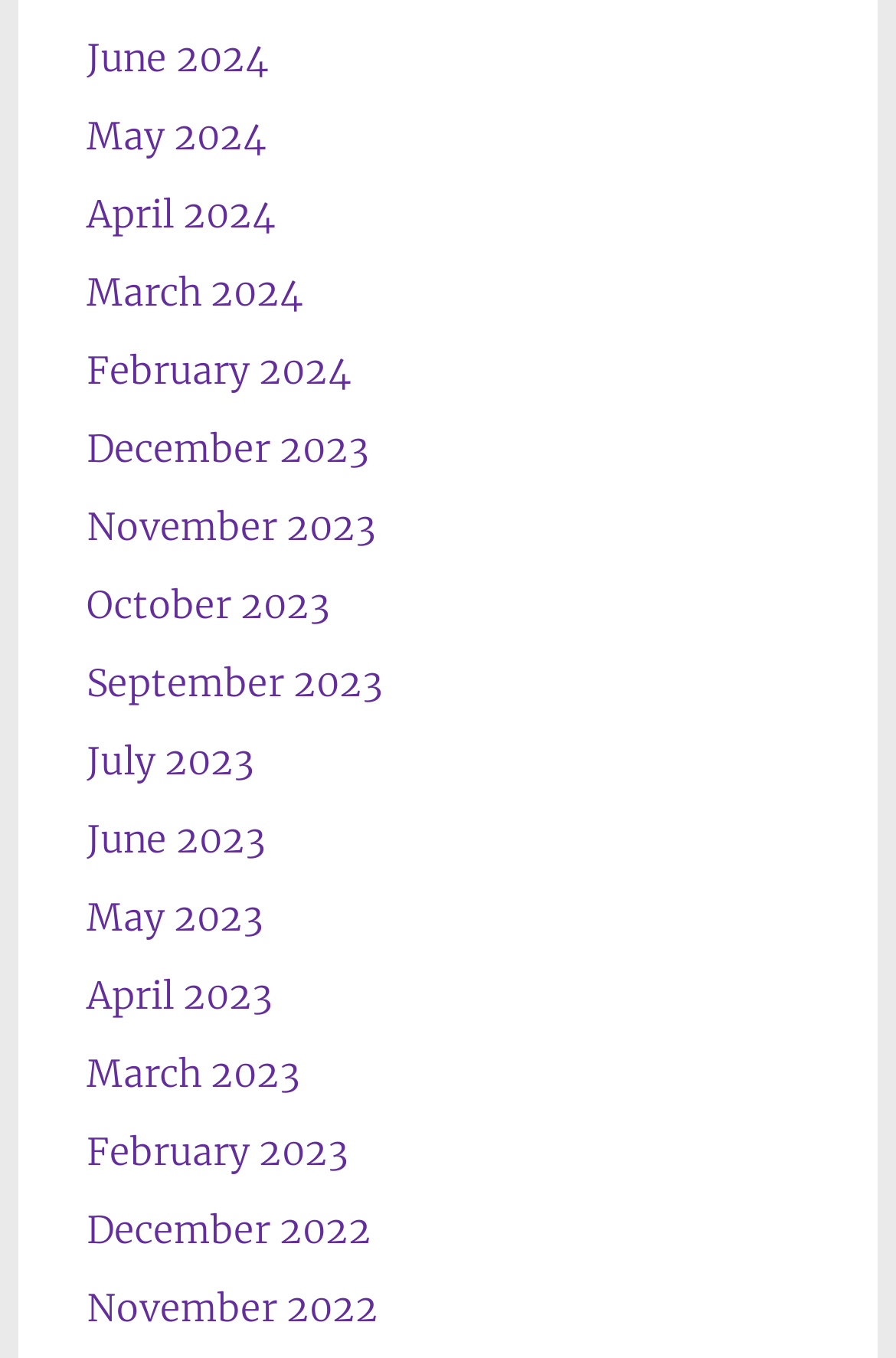Provide a single word or phrase answer to the question: 
What is the position of the 'September 2023' link?

Below 'August 2023'